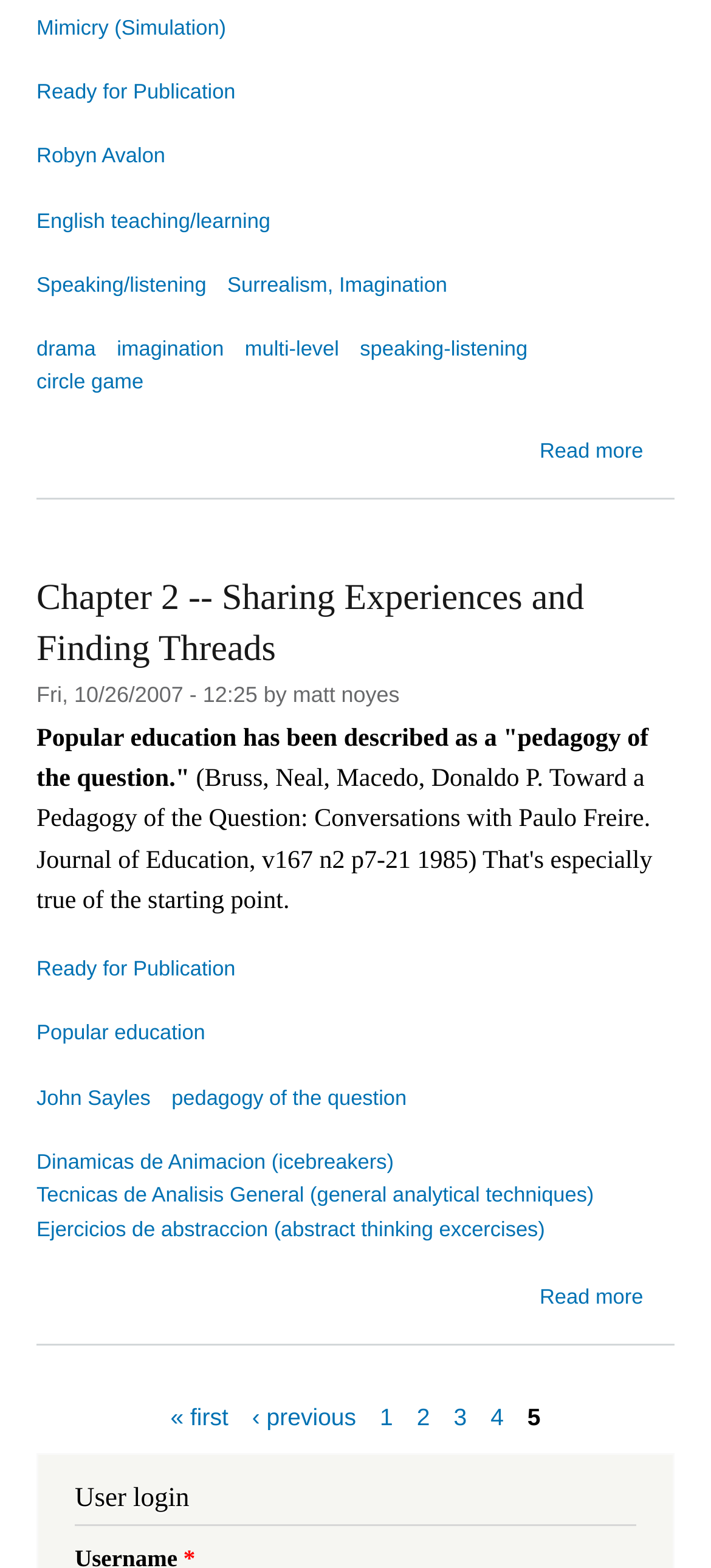Locate the bounding box coordinates of the clickable region to complete the following instruction: "Click on 'Popular education' link."

[0.051, 0.653, 0.289, 0.667]